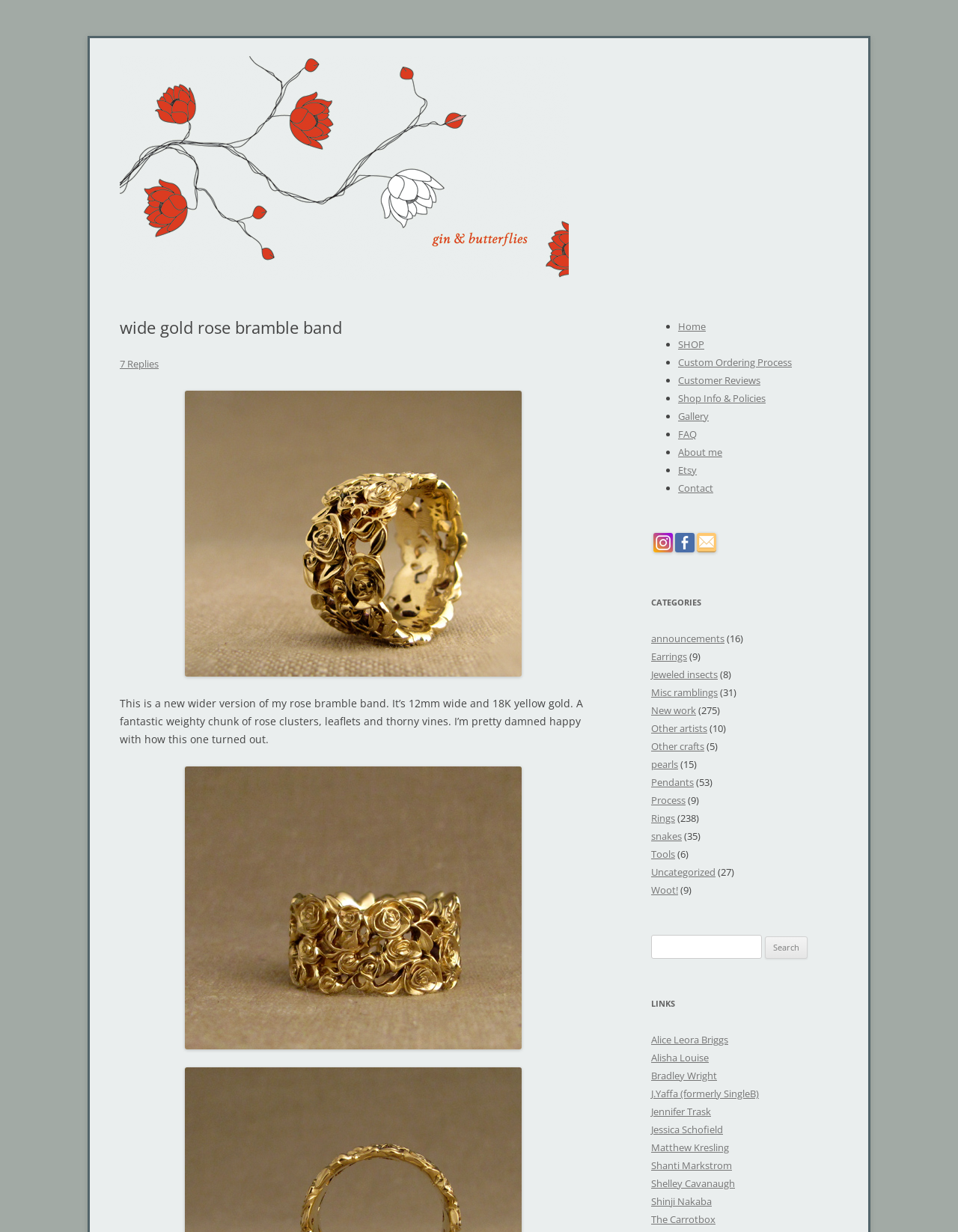Based on the element description parent_node: Gin and Butterflies, identify the bounding box coordinates for the UI element. The coordinates should be in the format (top-left x, top-left y, bottom-right x, bottom-right y) and within the 0 to 1 range.

[0.125, 0.218, 0.594, 0.23]